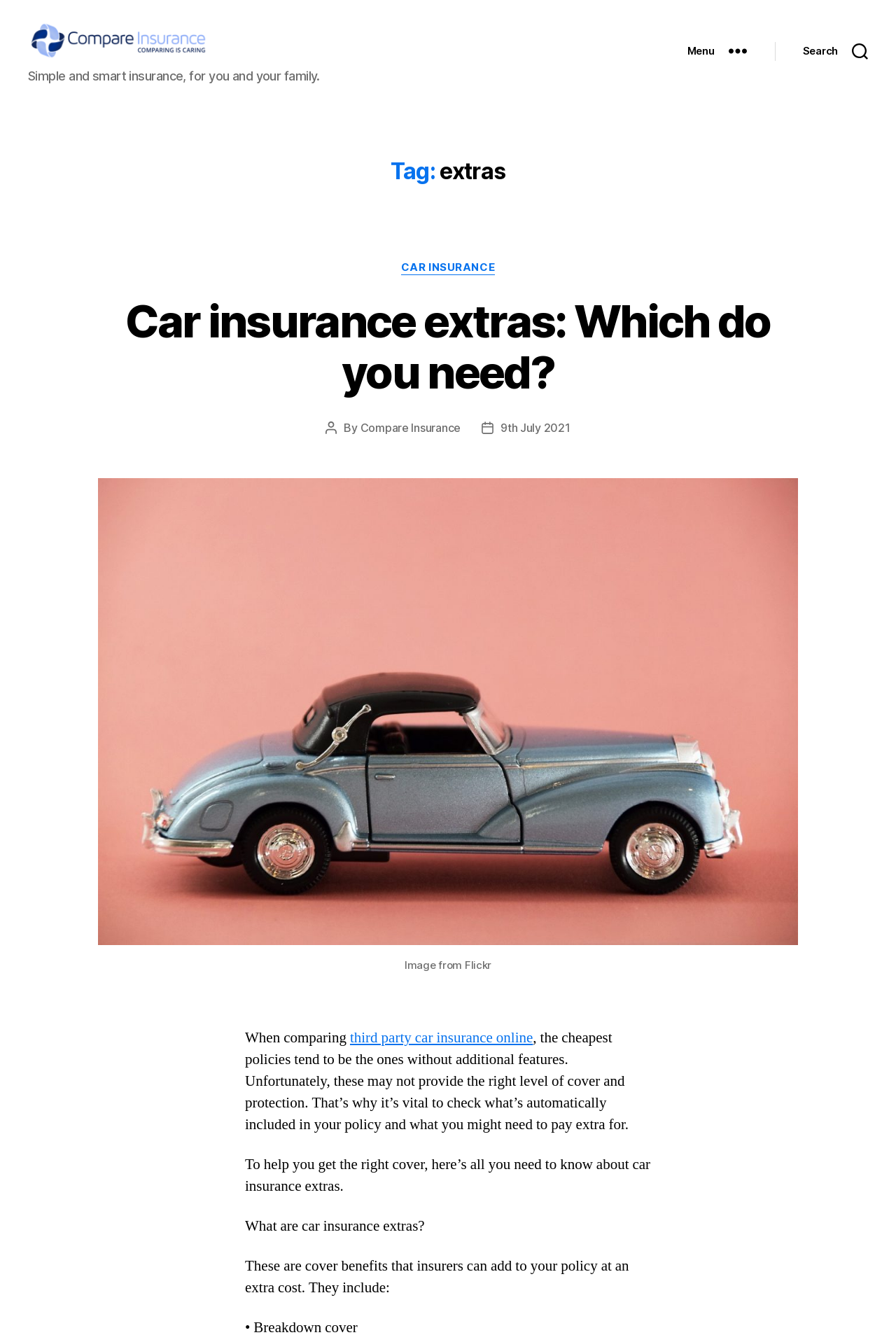Show the bounding box coordinates of the element that should be clicked to complete the task: "Search for something".

[0.865, 0.035, 1.0, 0.058]